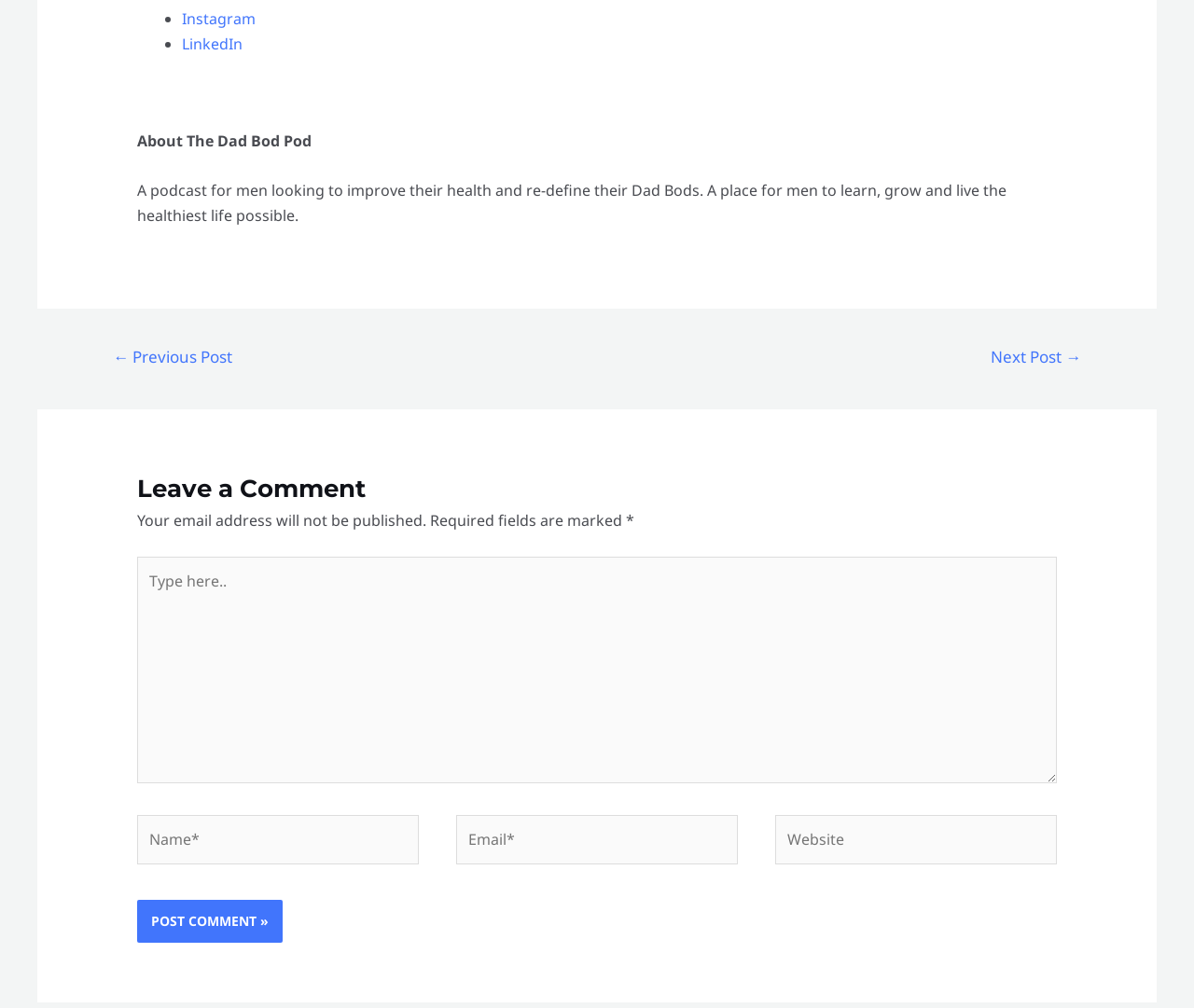Provide a short answer to the following question with just one word or phrase: What is the name of the podcast?

The Dad Bod Pod